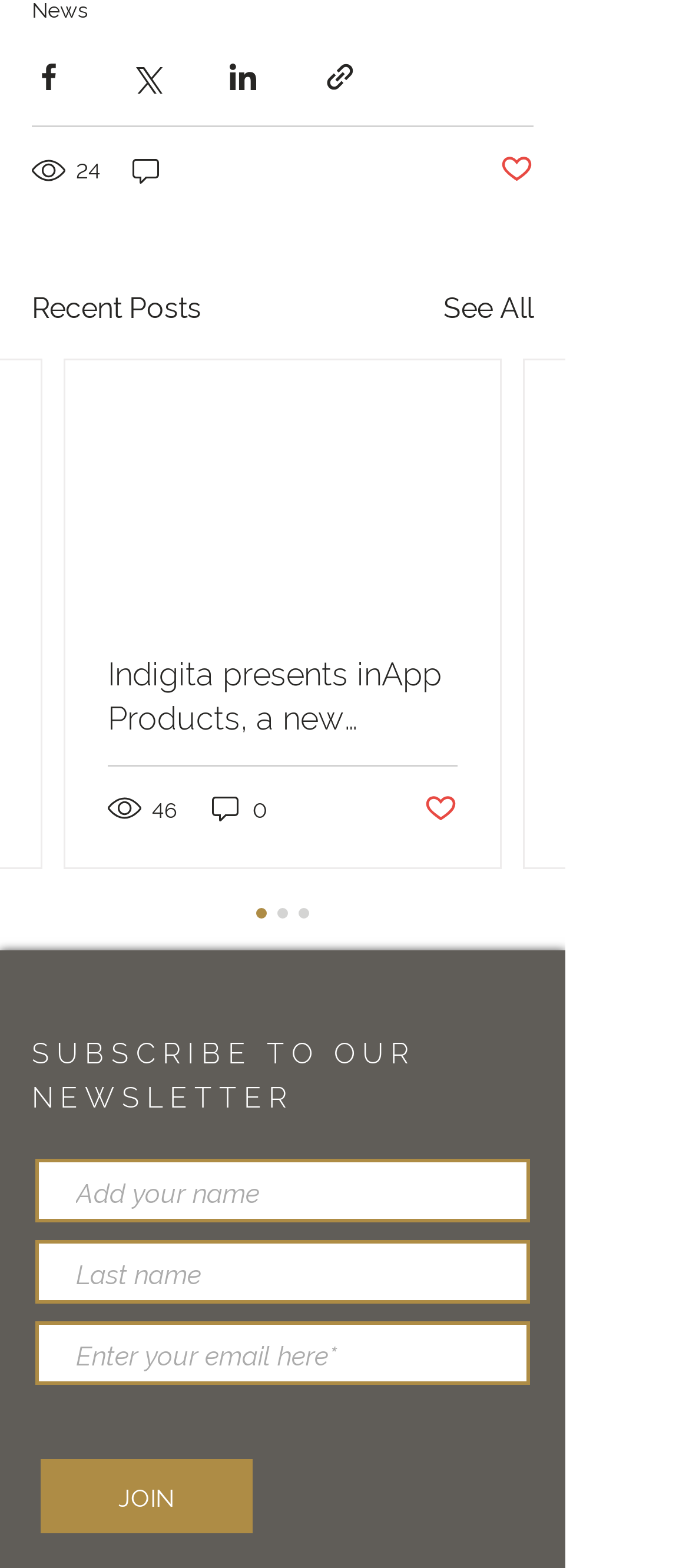Identify the bounding box coordinates for the element that needs to be clicked to fulfill this instruction: "Enter your email". Provide the coordinates in the format of four float numbers between 0 and 1: [left, top, right, bottom].

[0.051, 0.843, 0.769, 0.883]